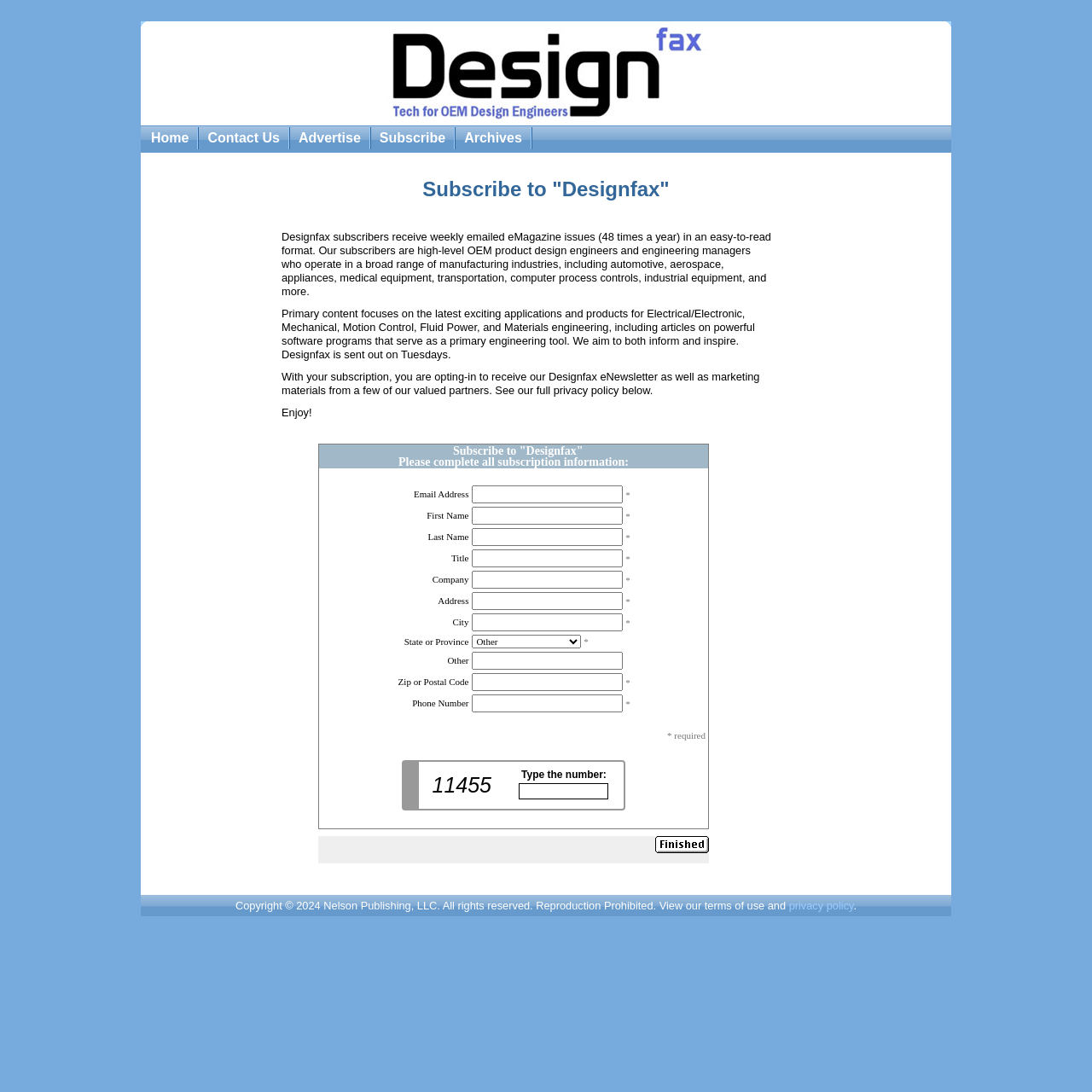Provide a thorough and detailed response to the question by examining the image: 
How often is Designfax sent?

According to the webpage, Designfax is sent out on Tuesdays, which implies that subscribers will receive the eMagazine every Tuesday.